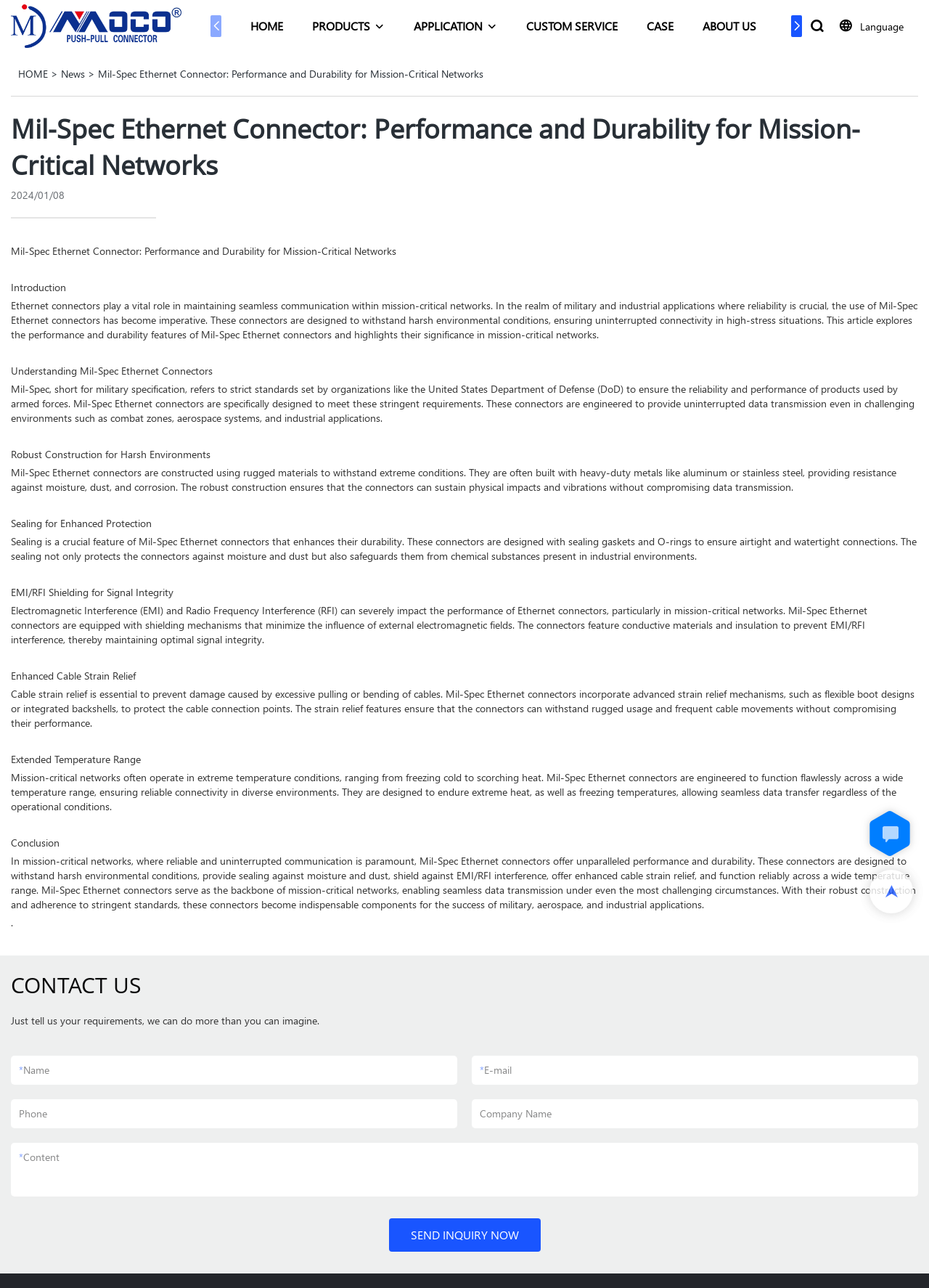Identify the main title of the webpage and generate its text content.

Mil-Spec Ethernet Connector: Performance and Durability for Mission-Critical Networks